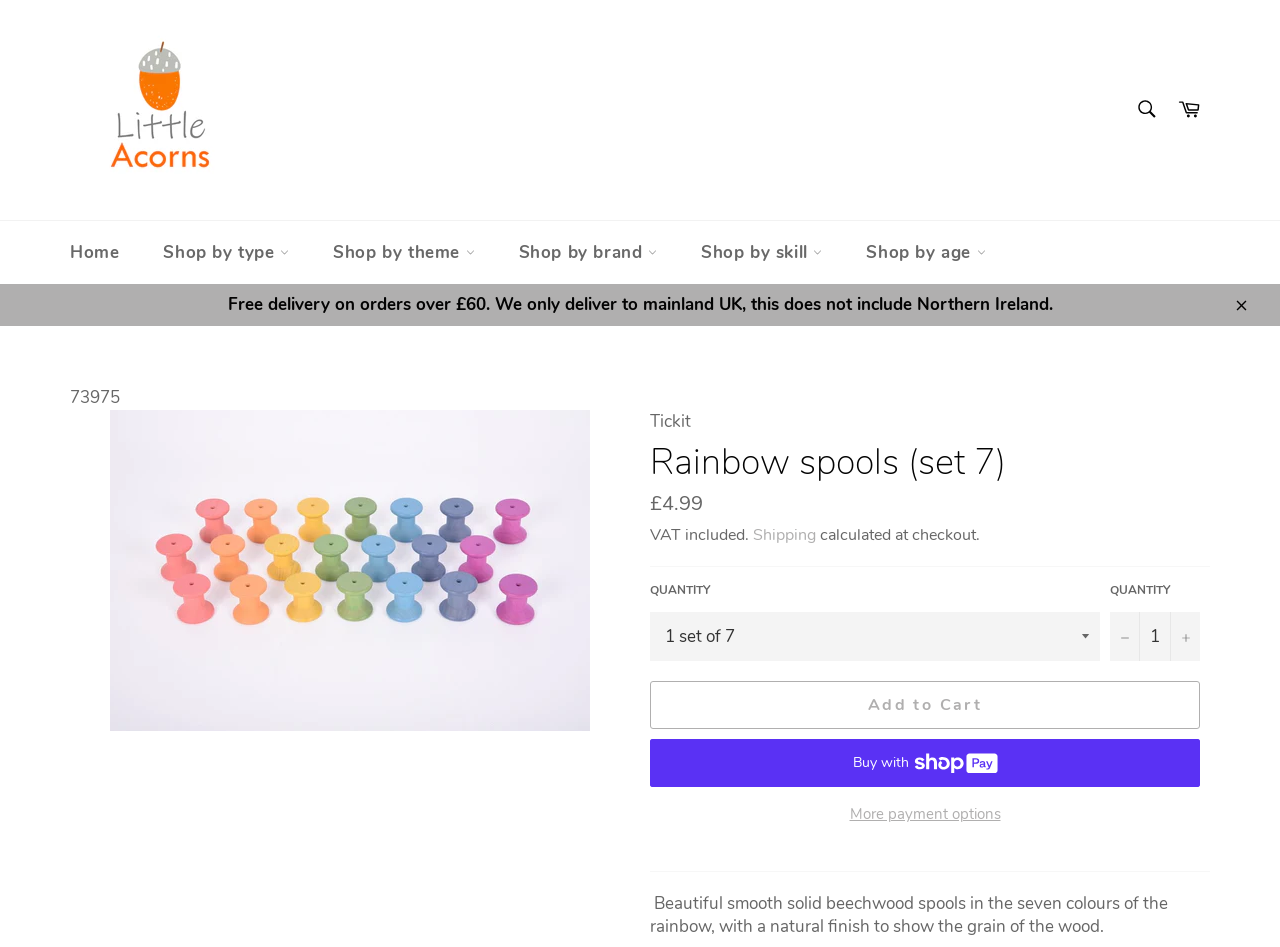Identify the bounding box coordinates for the element you need to click to achieve the following task: "Increase item quantity by one". The coordinates must be four float values ranging from 0 to 1, formatted as [left, top, right, bottom].

[0.914, 0.646, 0.938, 0.698]